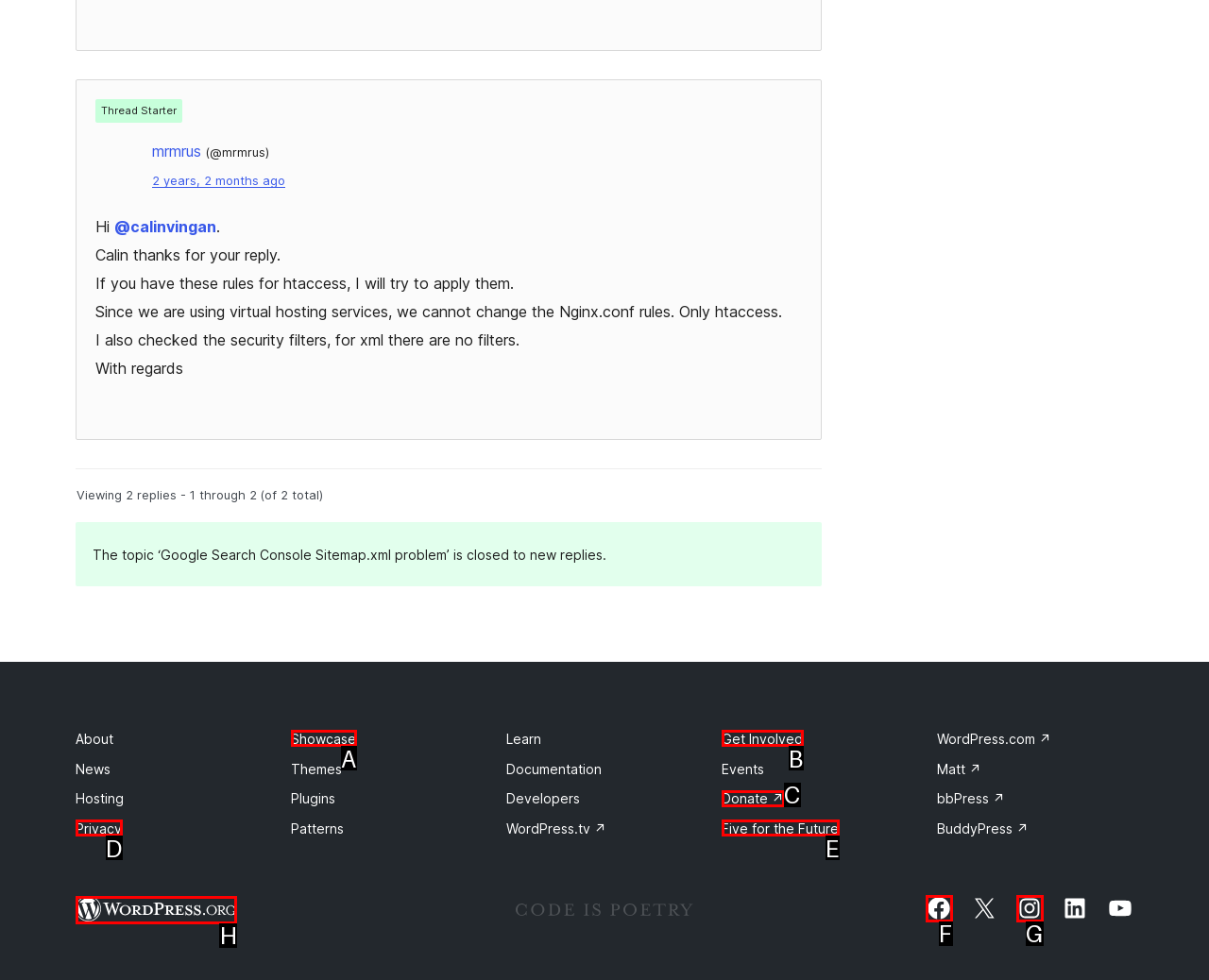Point out the option that best suits the description: Visit our Facebook page
Indicate your answer with the letter of the selected choice.

F